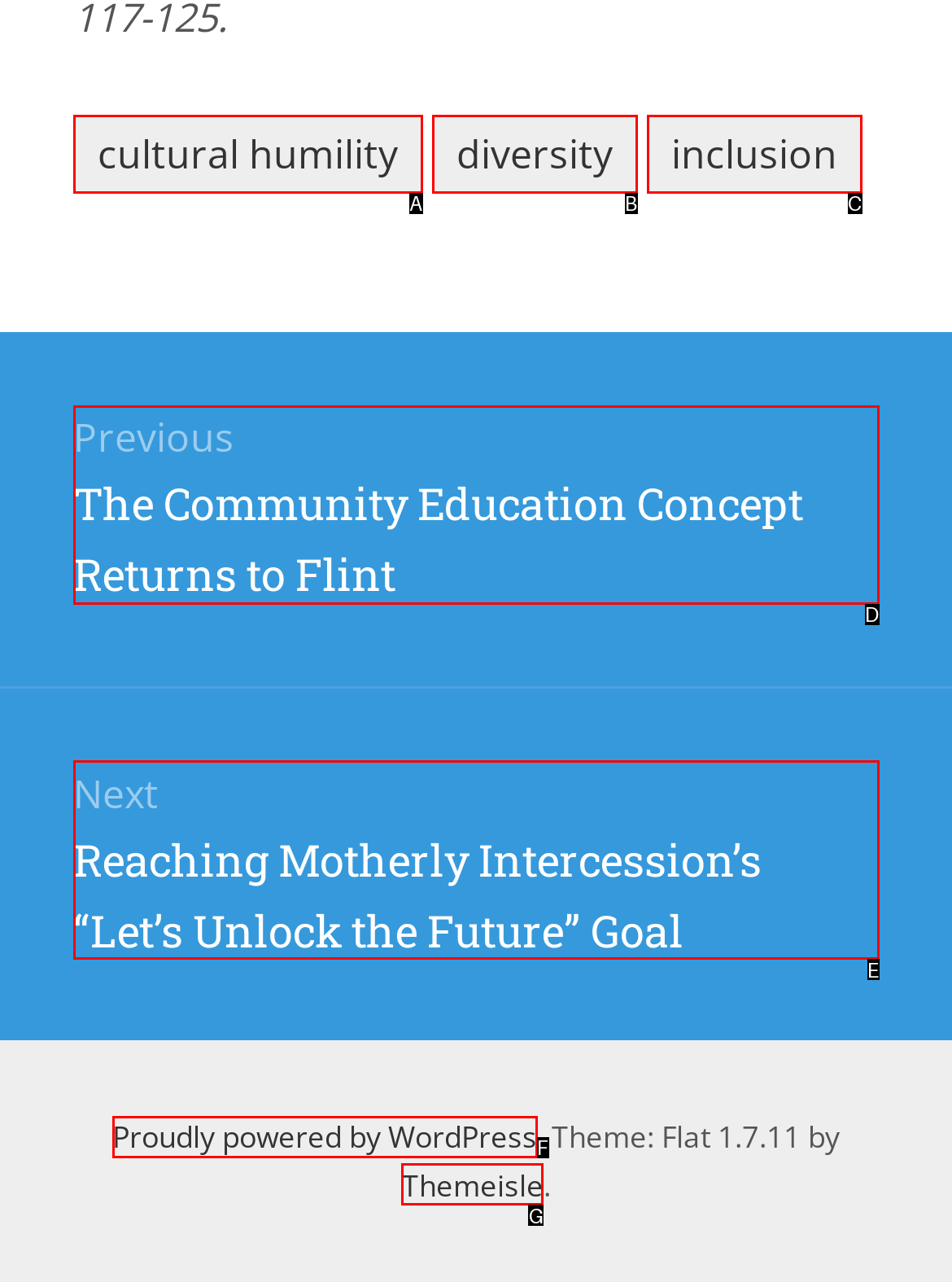Using the element description: cultural humility, select the HTML element that matches best. Answer with the letter of your choice.

A